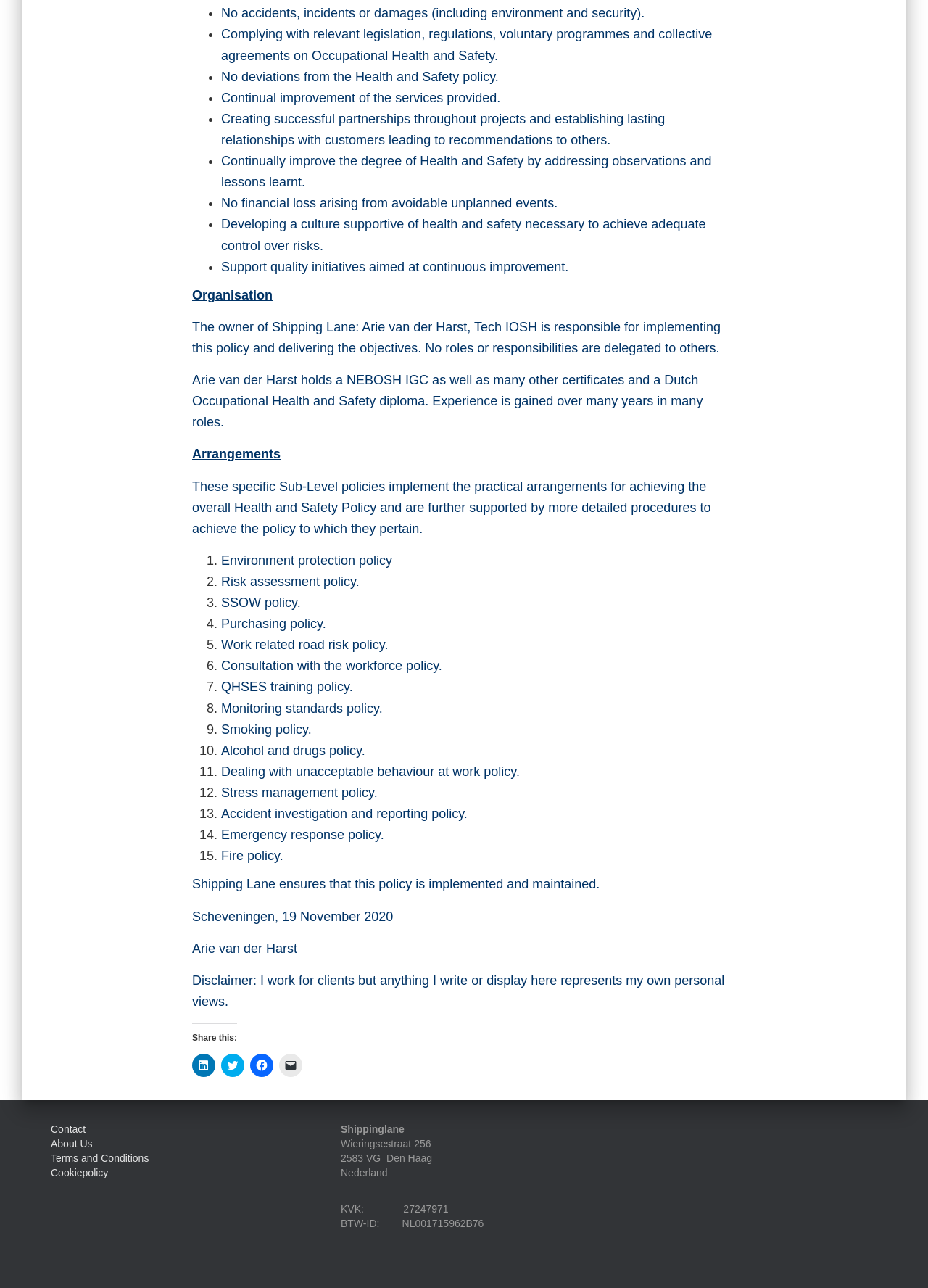Please identify the bounding box coordinates of the clickable region that I should interact with to perform the following instruction: "Click to share on LinkedIn". The coordinates should be expressed as four float numbers between 0 and 1, i.e., [left, top, right, bottom].

[0.207, 0.818, 0.232, 0.836]